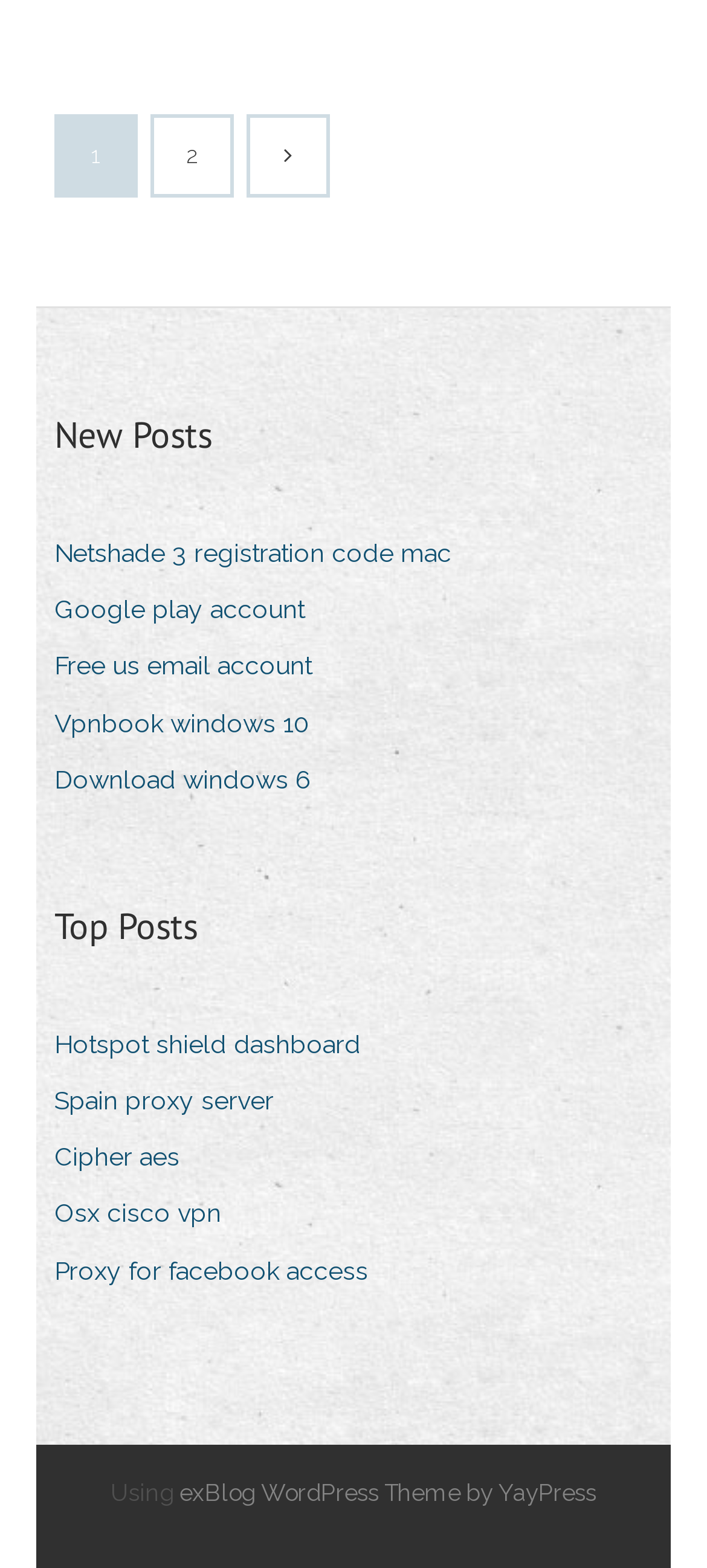Find the bounding box coordinates for the HTML element described in this sentence: "RSS Feed". Provide the coordinates as four float numbers between 0 and 1, in the format [left, top, right, bottom].

None